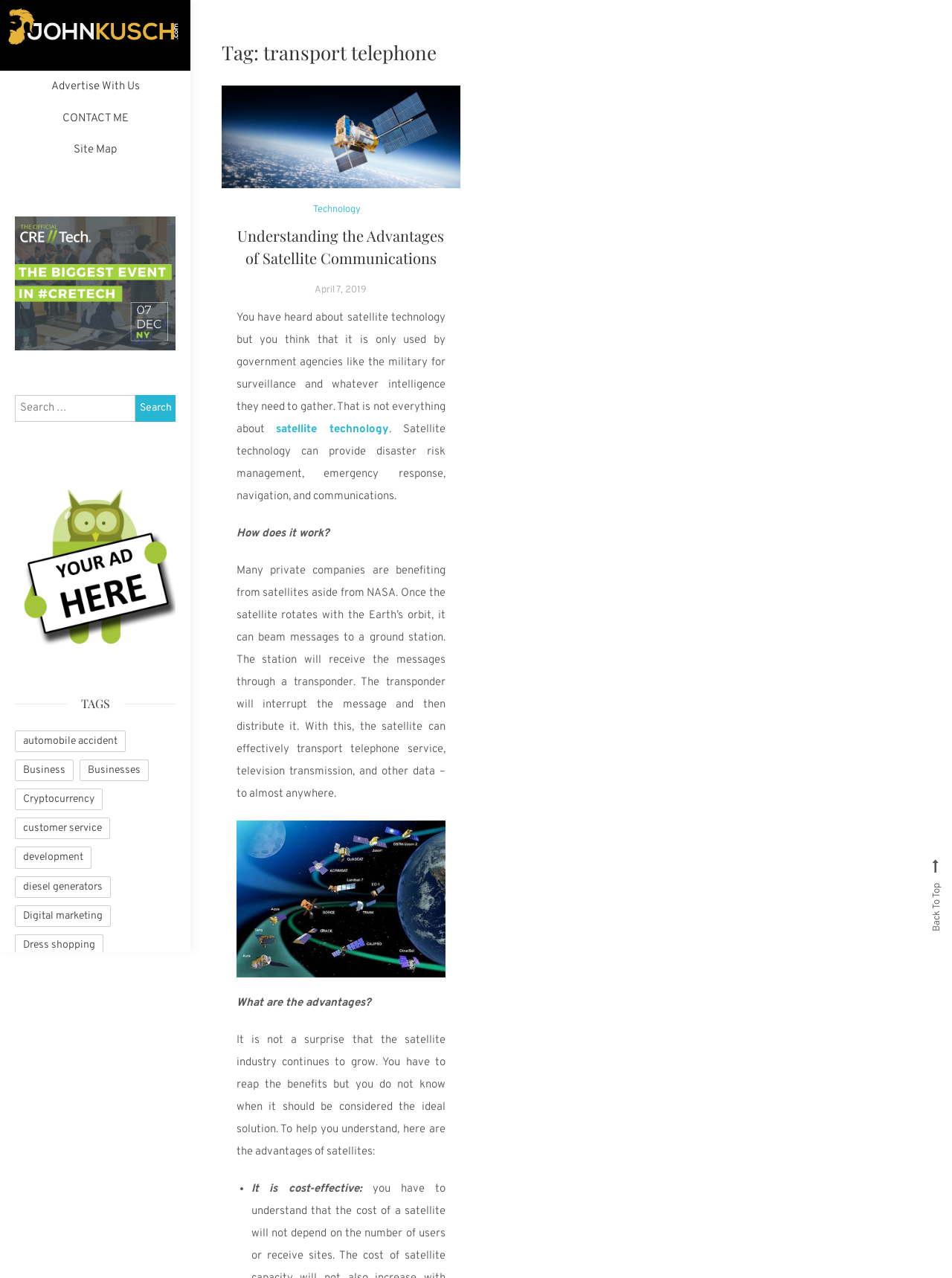Extract the bounding box coordinates for the HTML element that matches this description: "Internet". The coordinates should be four float numbers between 0 and 1, i.e., [left, top, right, bottom].

[0.12, 0.891, 0.175, 0.908]